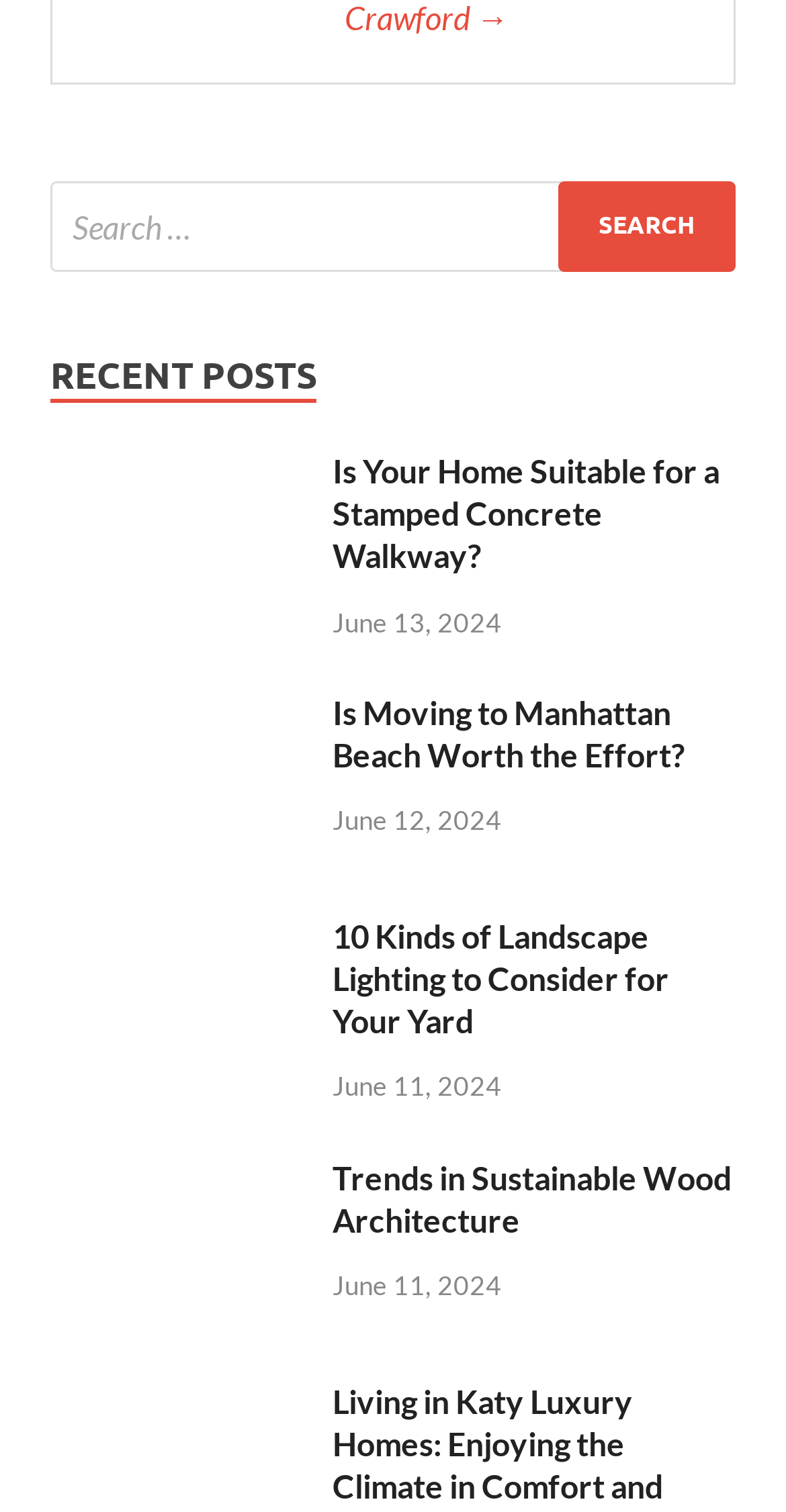Please specify the coordinates of the bounding box for the element that should be clicked to carry out this instruction: "Click on the link '10 Kinds of Landscape Lighting to Consider for Your Yard'". The coordinates must be four float numbers between 0 and 1, formatted as [left, top, right, bottom].

[0.064, 0.609, 0.385, 0.634]